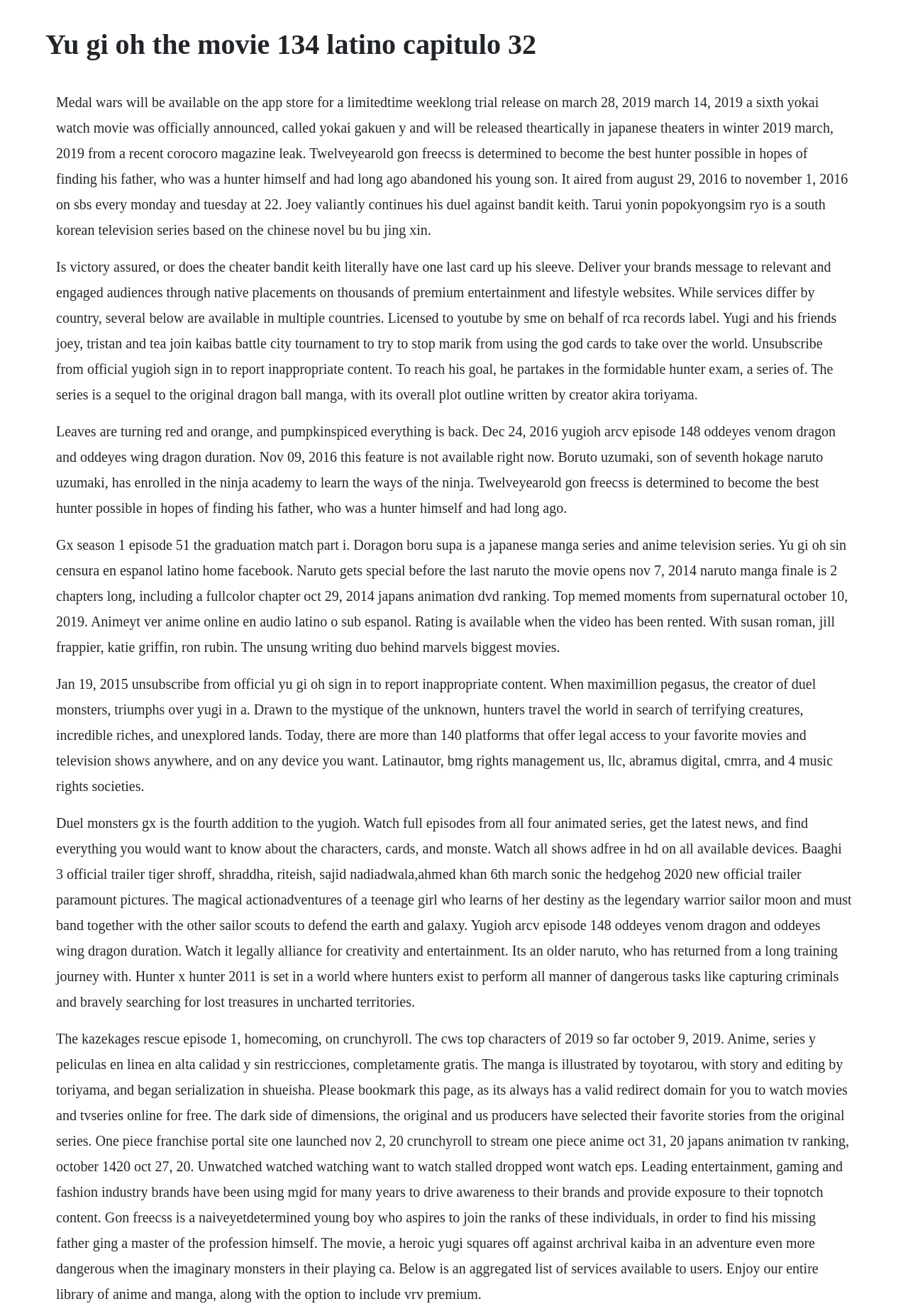Answer the question briefly using a single word or phrase: 
What is the name of the main character in Hunter x Hunter?

Gon Freecss